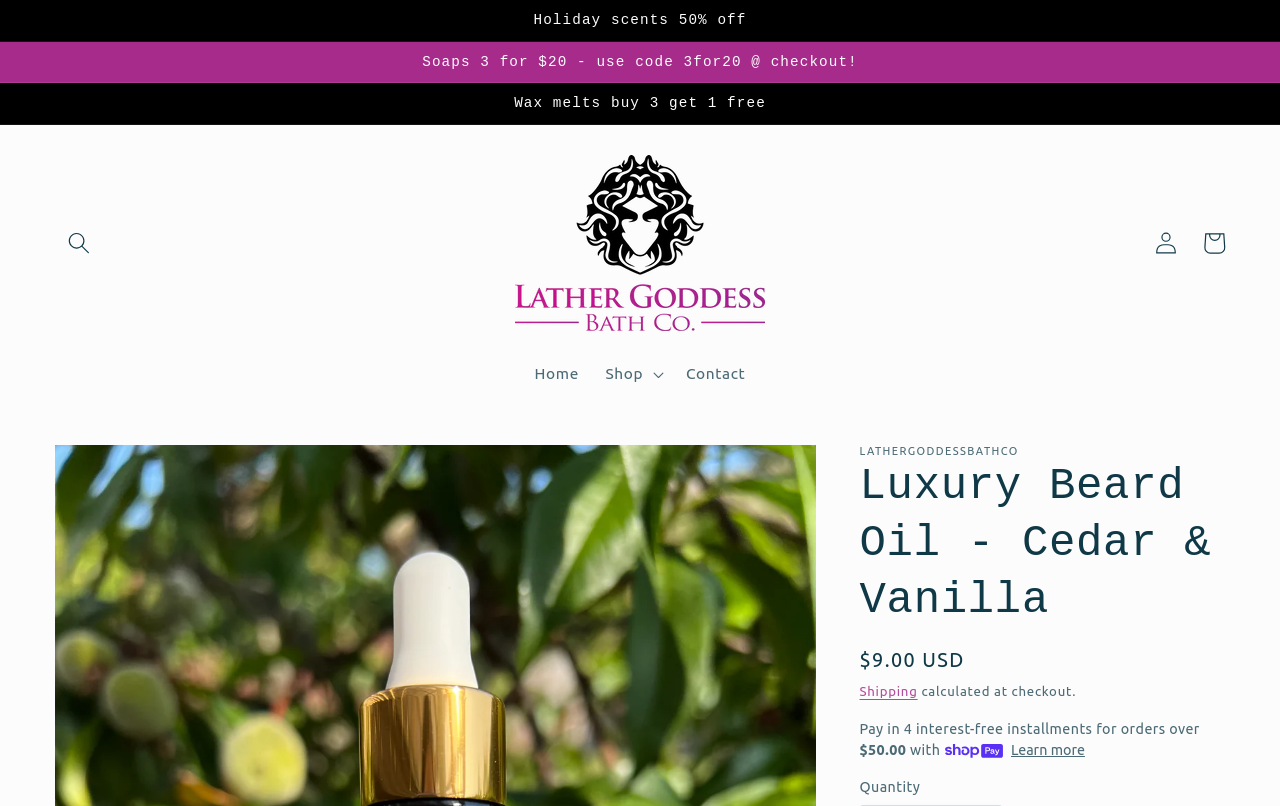Please find the bounding box coordinates of the element's region to be clicked to carry out this instruction: "Search for products".

[0.043, 0.271, 0.081, 0.331]